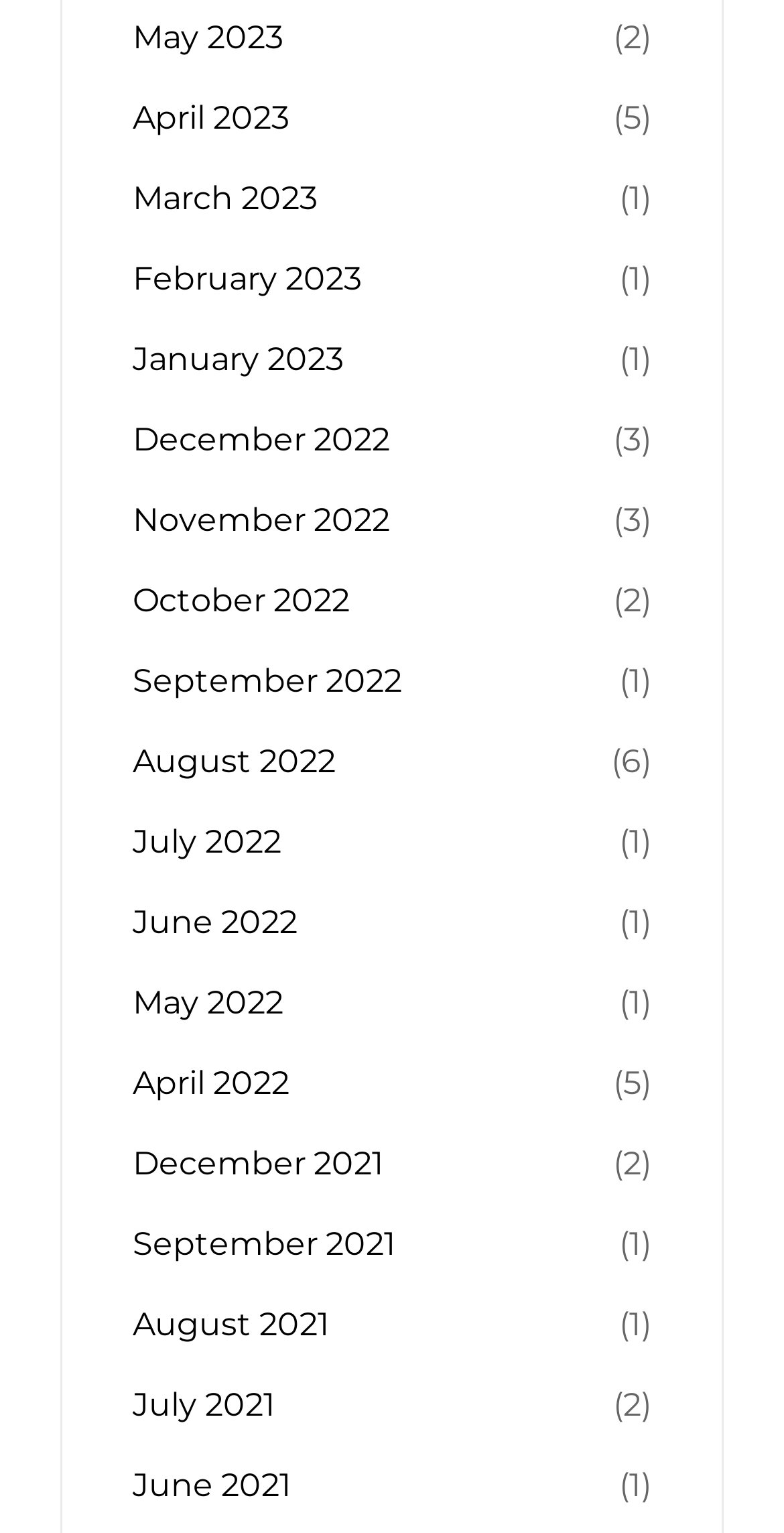Provide the bounding box coordinates for the area that should be clicked to complete the instruction: "View June 2022".

[0.169, 0.583, 0.379, 0.62]